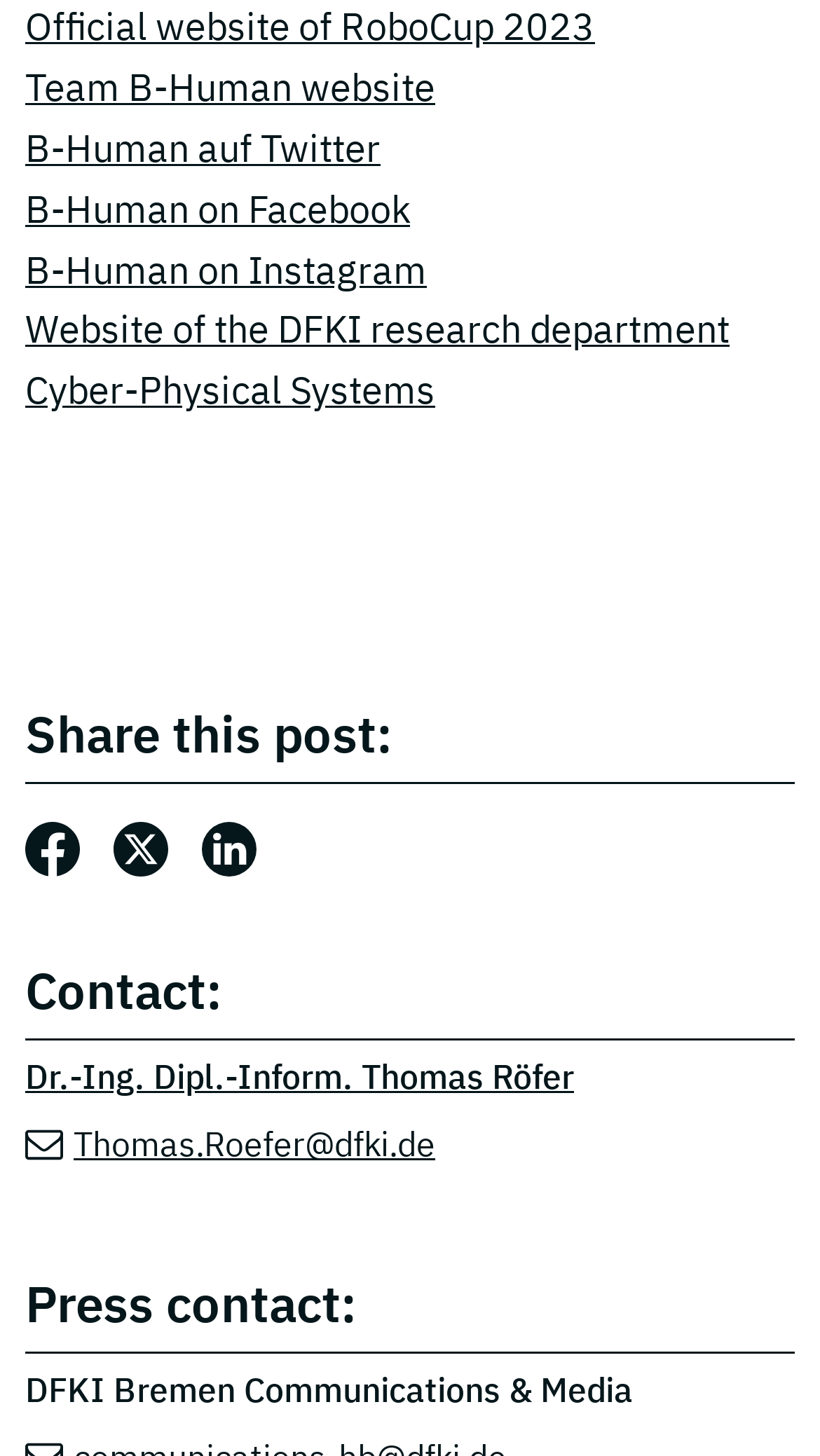Find the bounding box coordinates for the UI element whose description is: "B-Human auf Twitter". The coordinates should be four float numbers between 0 and 1, in the format [left, top, right, bottom].

[0.031, 0.085, 0.464, 0.118]